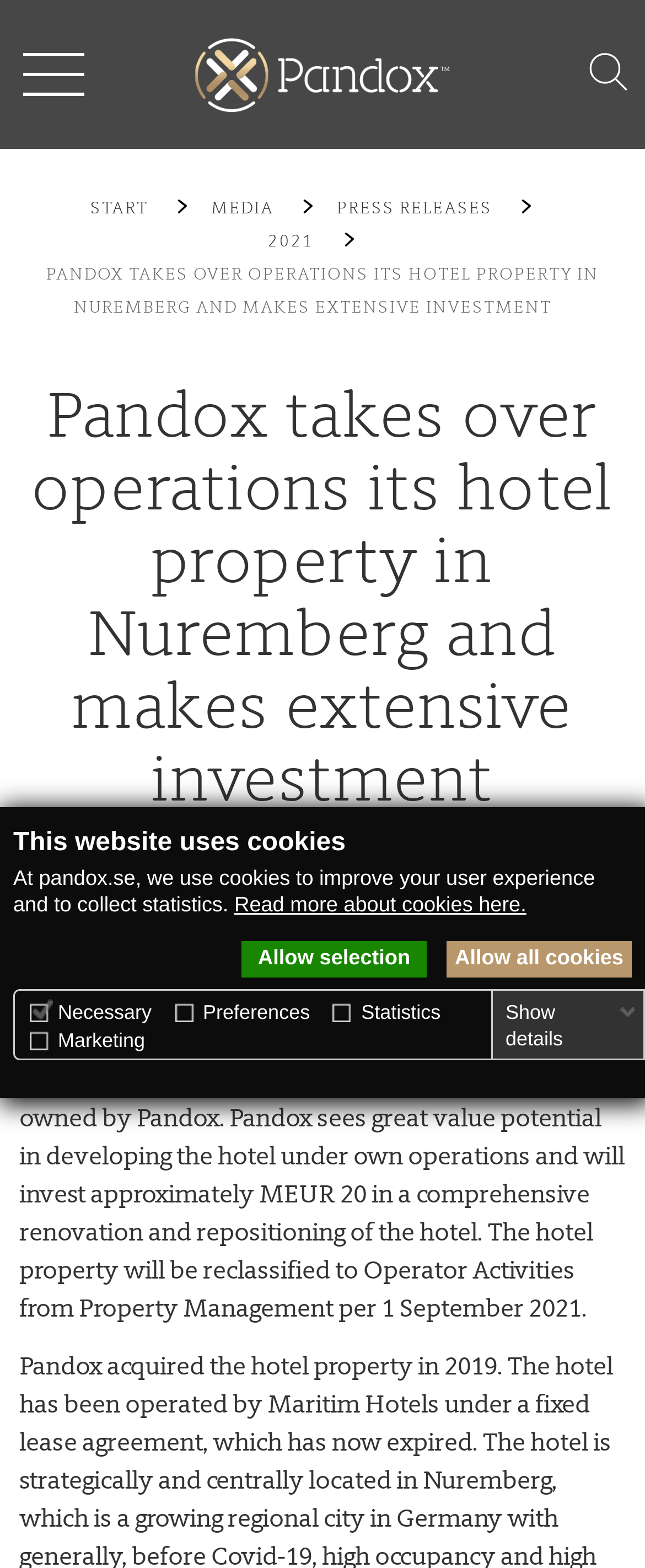Can you determine the bounding box coordinates of the area that needs to be clicked to fulfill the following instruction: "Show details"?

[0.773, 0.637, 0.997, 0.671]